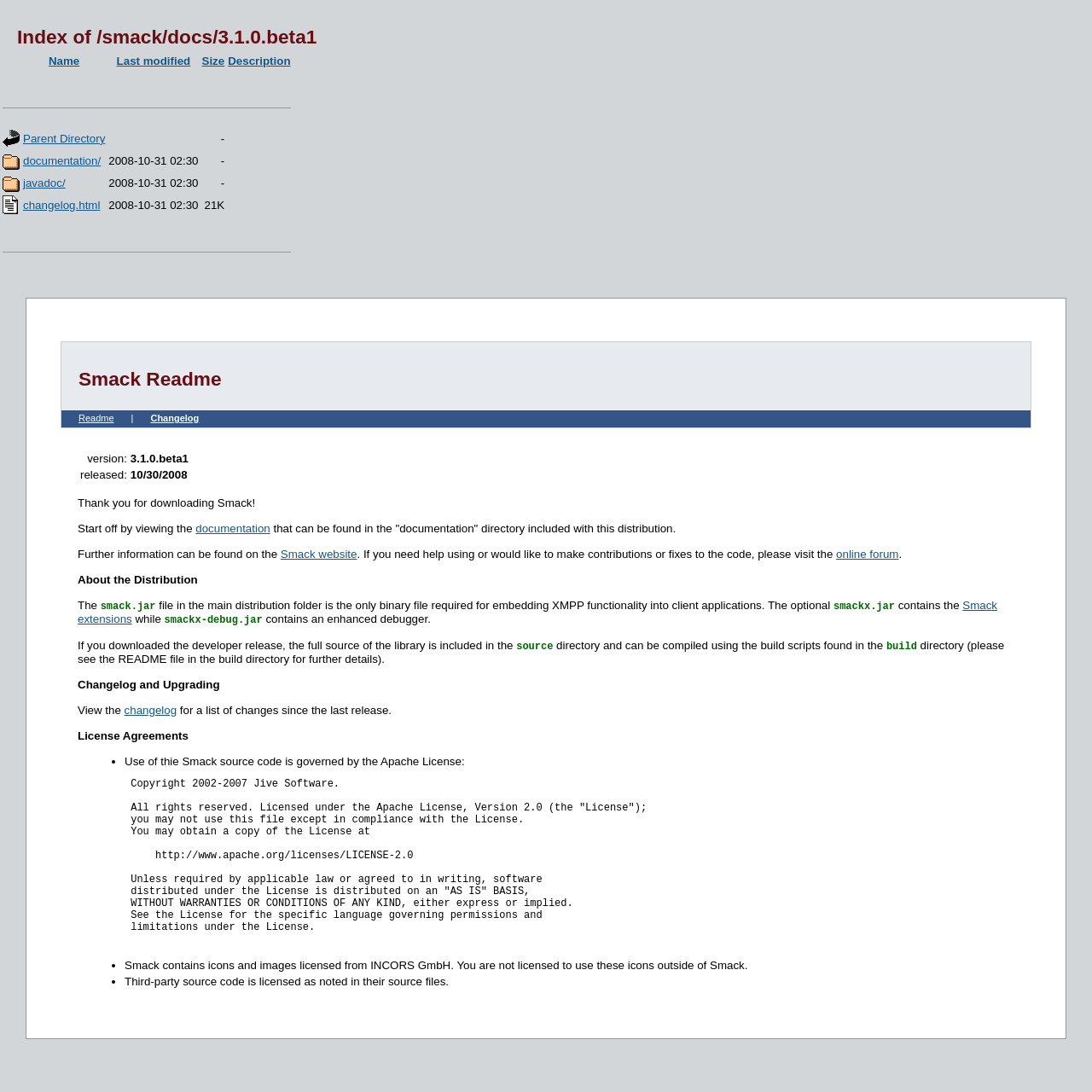Examine the image and give a thorough answer to the following question:
What is the purpose of the smack.jar file?

I found a paragraph of text that mentions the 'smack.jar' file in the main distribution folder, stating that it is the only binary file required for embedding XMPP functionality into client applications.